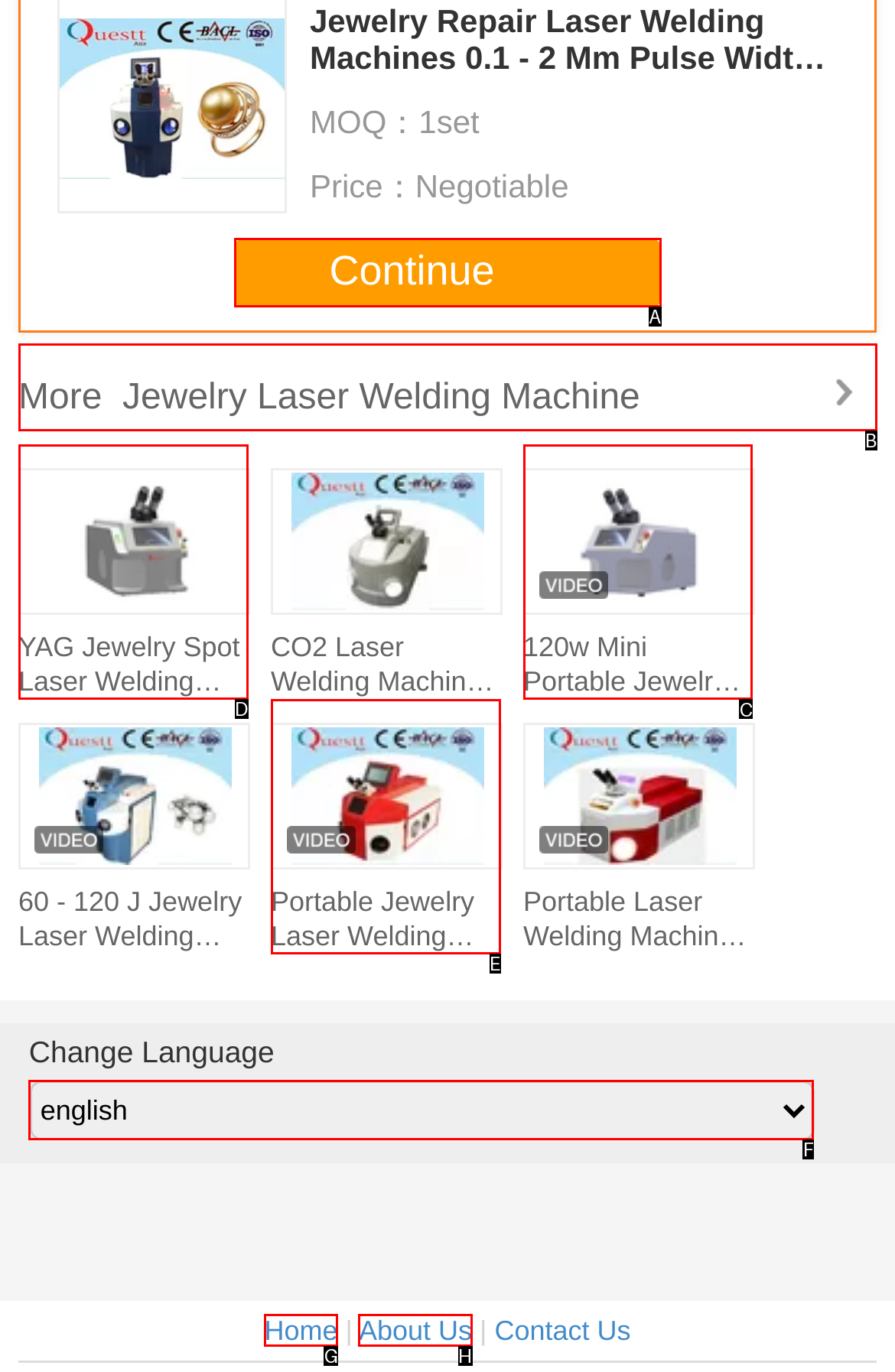Select the letter of the option that should be clicked to achieve the specified task: Explore '120w Mini Portable Jewelry Laser Welding Machine For Diamond Silver Gold video'. Respond with just the letter.

C